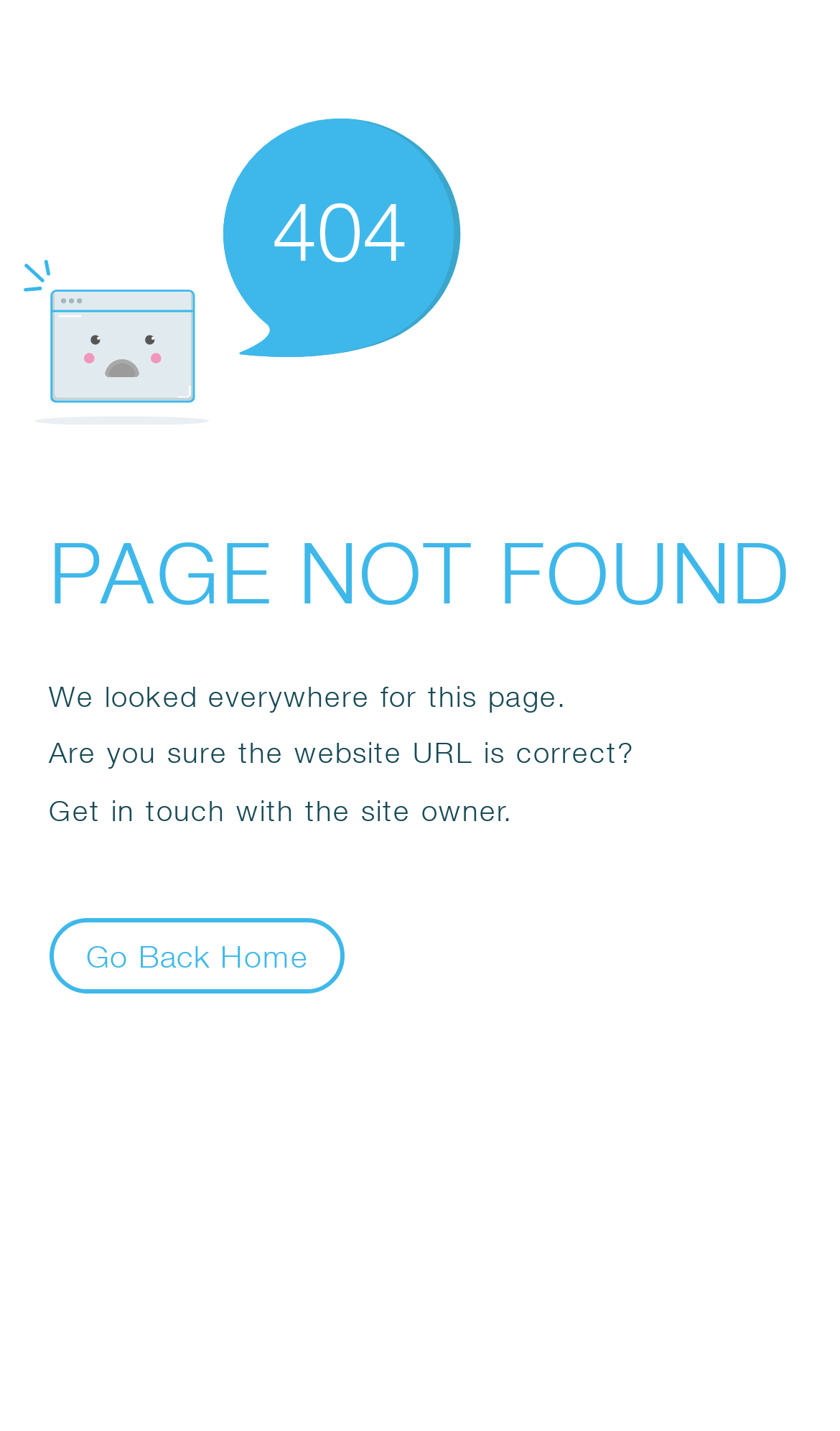Provide a one-word or one-phrase answer to the question:
What is the purpose of the button?

Go Back Home